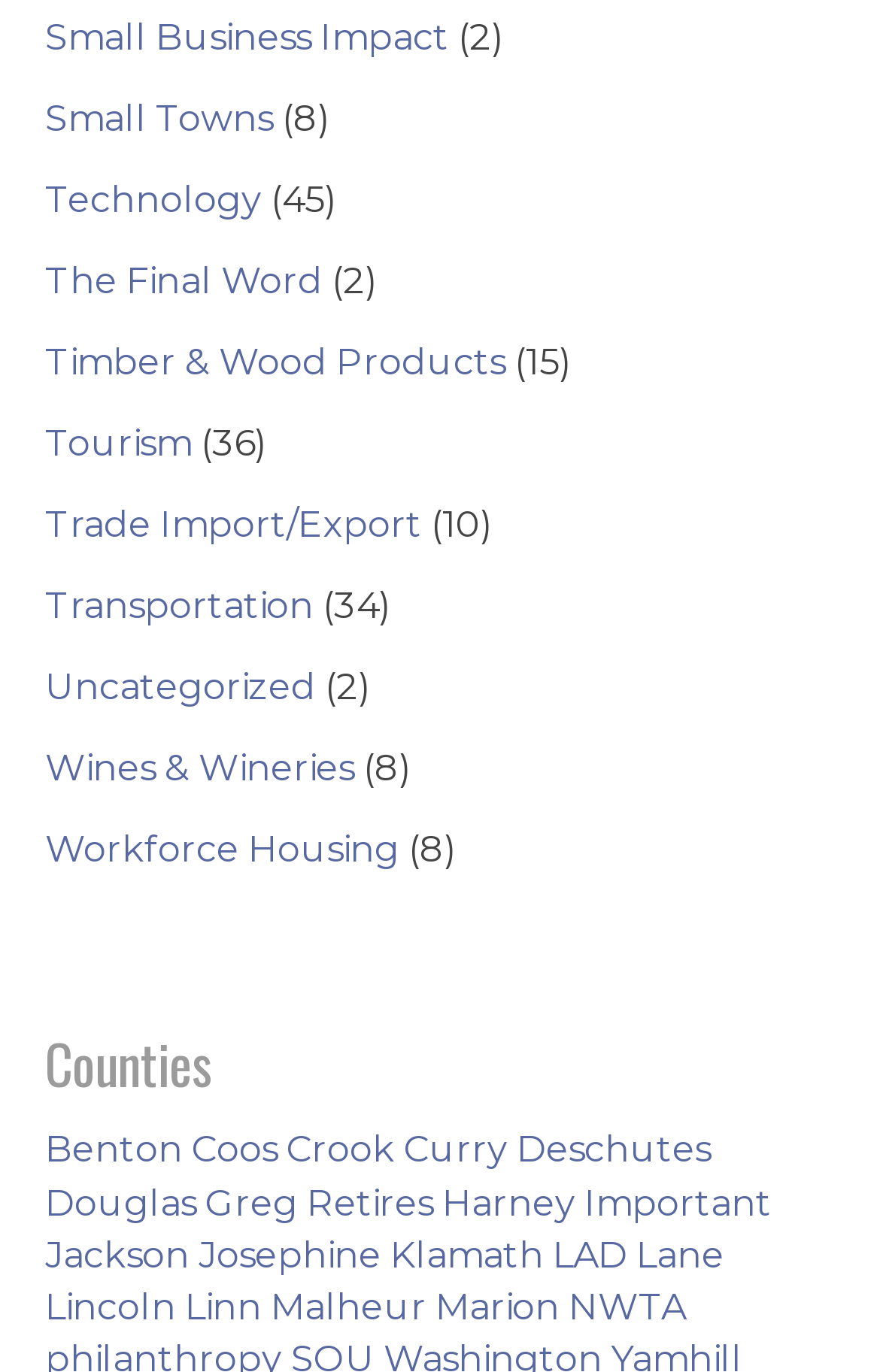Specify the bounding box coordinates of the area to click in order to execute this command: 'Explore Technology'. The coordinates should consist of four float numbers ranging from 0 to 1, and should be formatted as [left, top, right, bottom].

[0.051, 0.13, 0.297, 0.161]